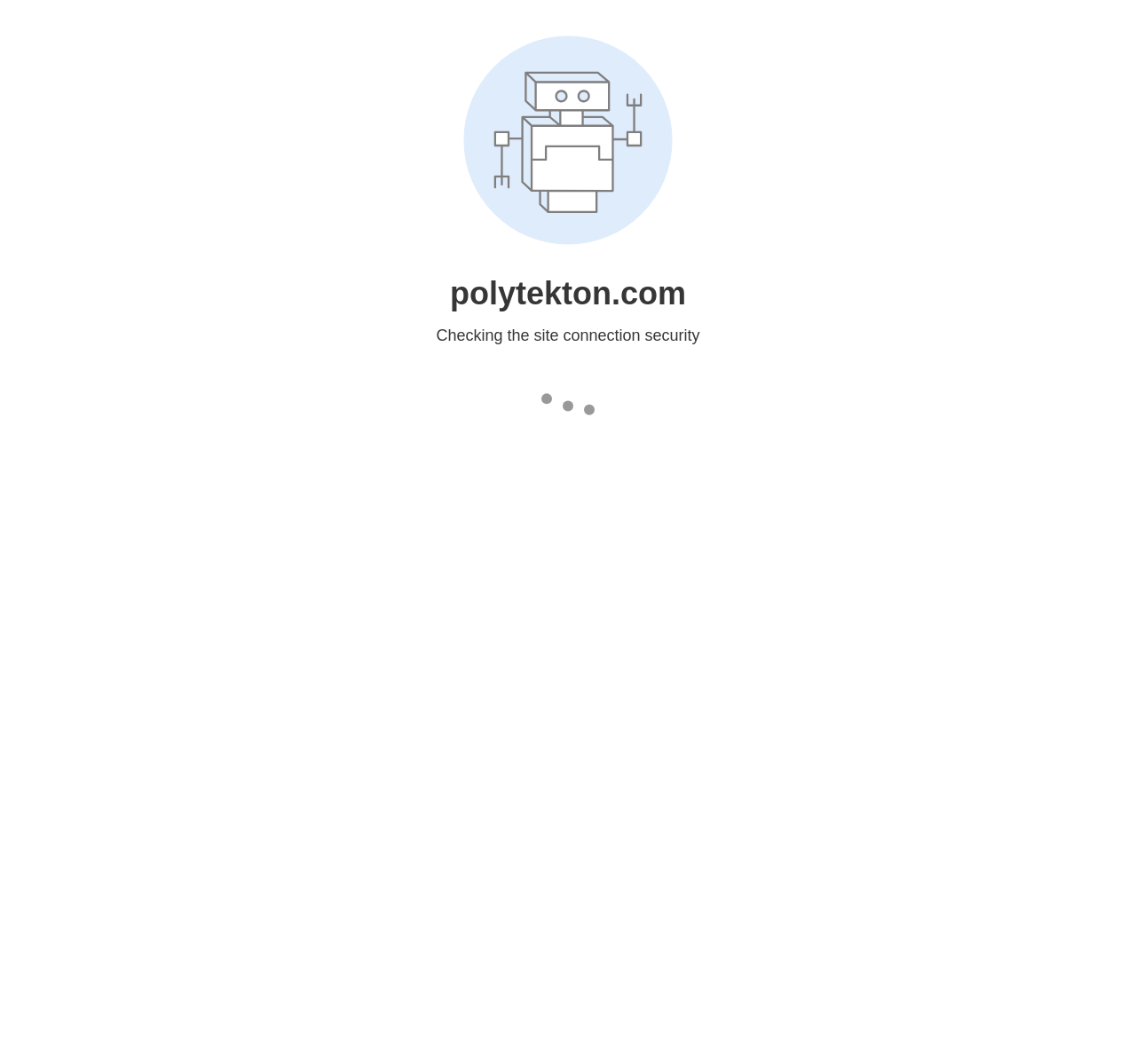Describe all the key features of the webpage in detail.

The webpage appears to be a design portfolio or a blog post about a book design project. At the top left corner, there is a "Skip to content" link, followed by a horizontal list of navigation links, including "om", "contact", "about", "sitemap", and "buy", each separated by a bullet point. To the right of these links is a "Menu Toggle" button.

Below the navigation links, there is a search bar with a "Search" button and a "Close this search box" button. The search bar is accompanied by a search box where users can input their search queries.

The main content of the webpage is divided into two sections. The top section features a header with the title "Design for Osterberg Dream House Book" in a large font size. Below the header, there is a paragraph of text that describes the project, including the current status of the design and the concept behind the book cover.

The second section of the main content features a series of text blocks that provide more details about the project, including the title "Dream House on the Prairie", the client's name, the project timeline, and the type of project. These text blocks are arranged vertically, with each block separated by a small gap.

At the bottom of the webpage, there is a footer section with a "All rights reserved" notice.